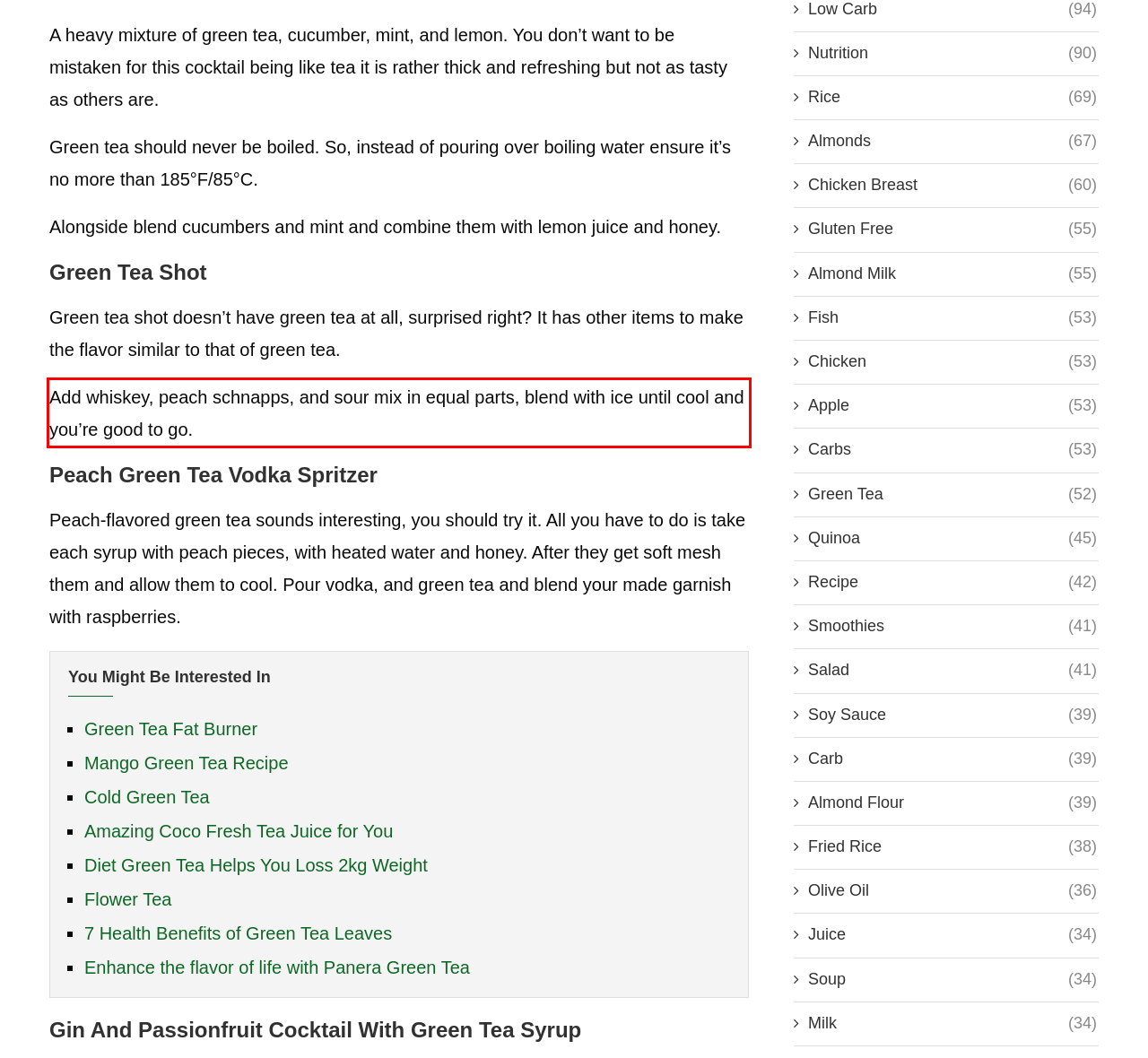Please perform OCR on the text content within the red bounding box that is highlighted in the provided webpage screenshot.

Add whiskey, peach schnapps, and sour mix in equal parts, blend with ice until cool and you’re good to go.